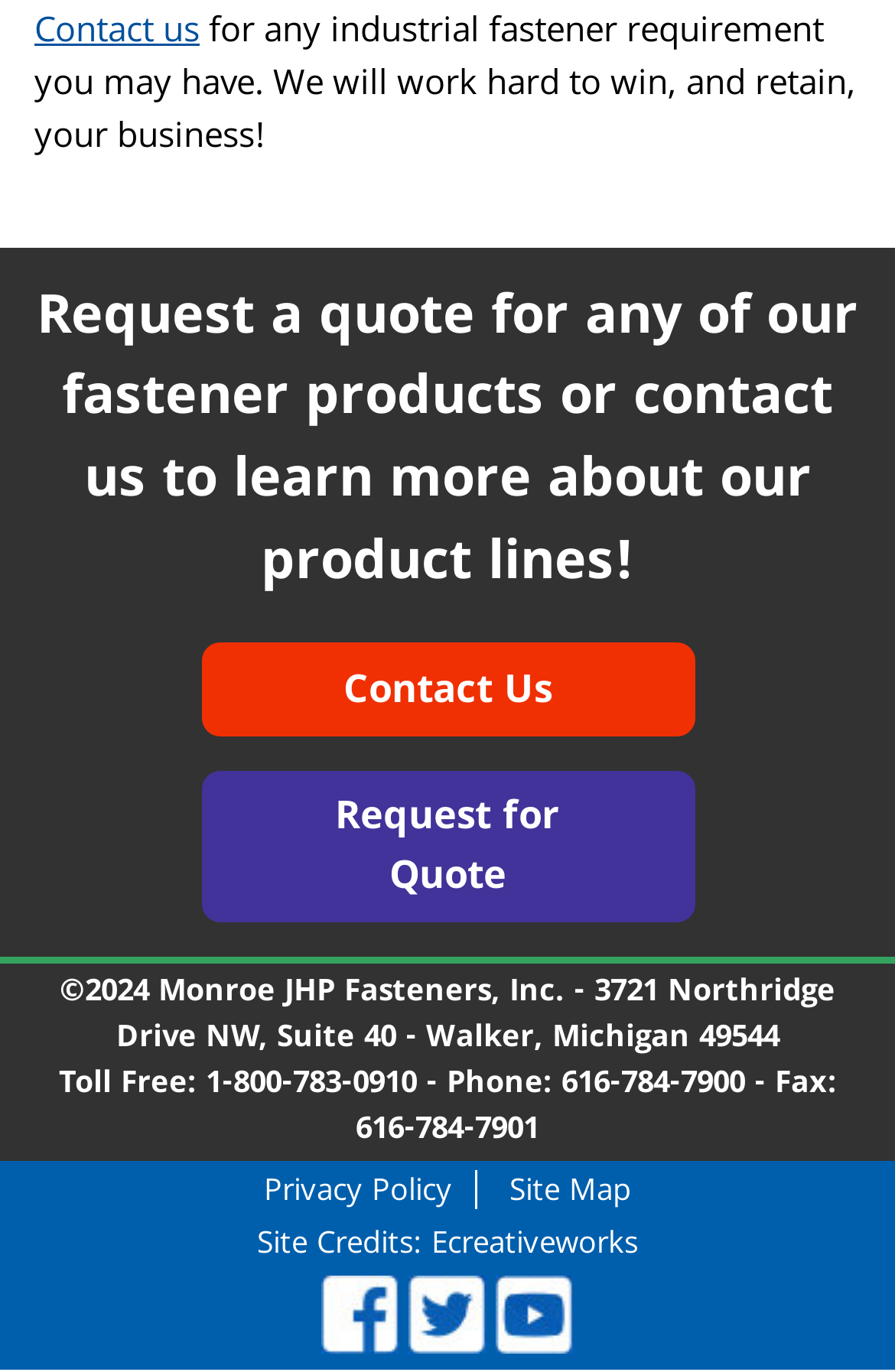Find the bounding box coordinates of the clickable element required to execute the following instruction: "Visit site map". Provide the coordinates as four float numbers between 0 and 1, i.e., [left, top, right, bottom].

[0.544, 0.853, 0.731, 0.881]